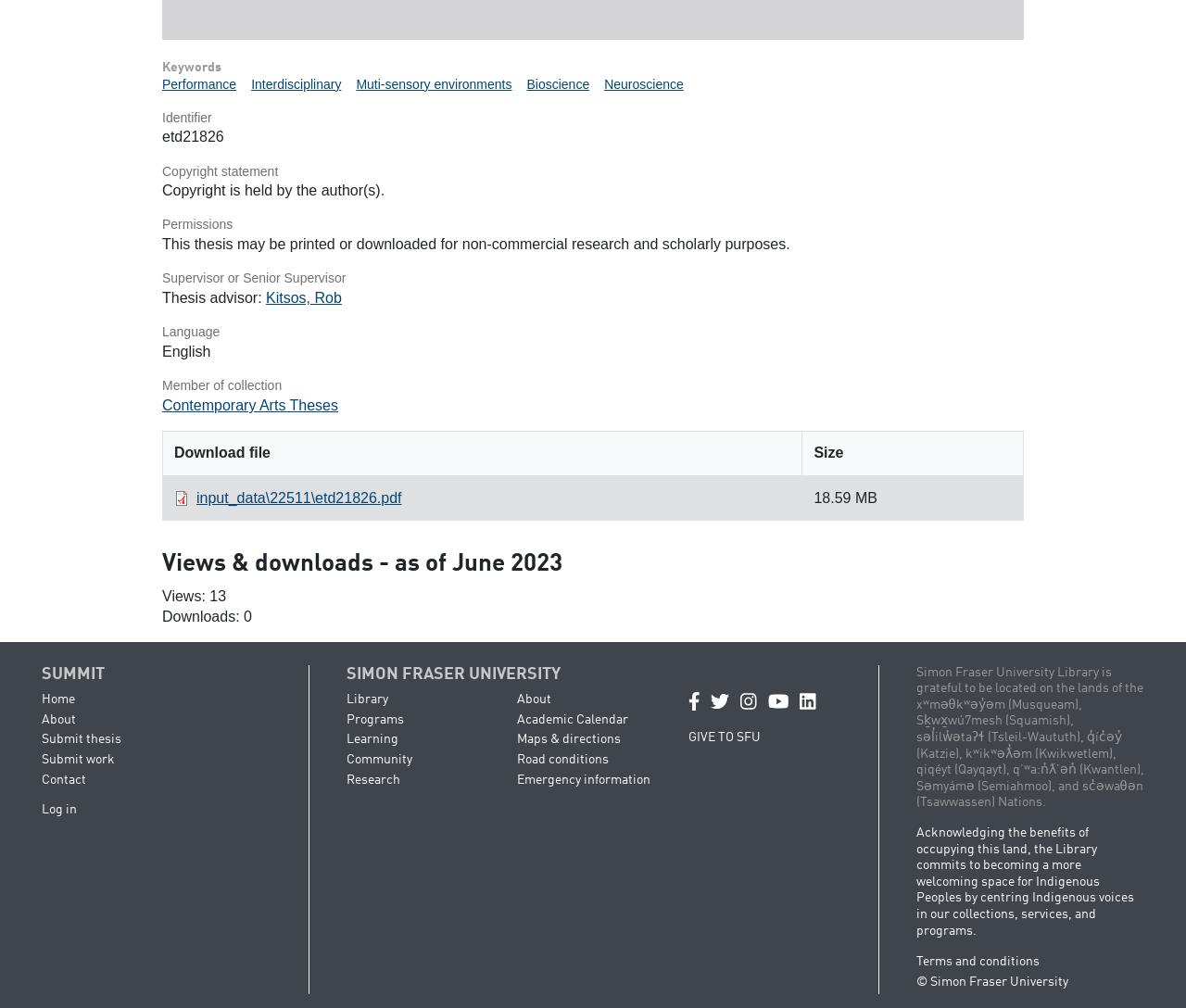Who is the thesis advisor?
Give a detailed response to the question by analyzing the screenshot.

The thesis advisor's name can be found in the 'Supervisor or Senior Supervisor' section, which is located below the 'Permissions' section. The 'Supervisor or Senior Supervisor' section contains the text 'Thesis advisor:', followed by a link to the advisor's name, which is 'Kitsos, Rob'.